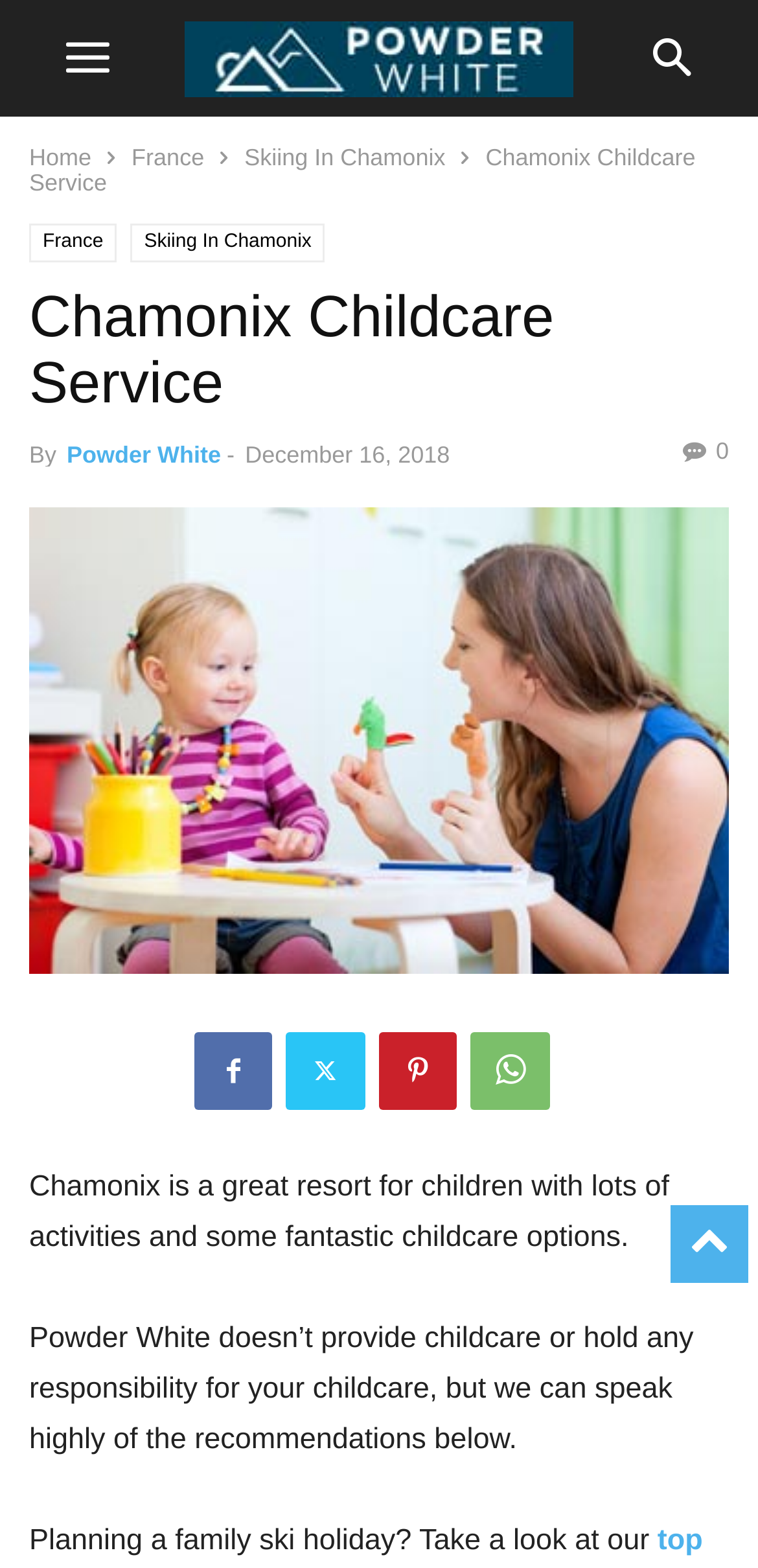Observe the image and answer the following question in detail: What is the logo of the company?

I found the answer by looking at the top-left corner of the webpage, where there is an image with the words 'Powder White' and a mountain icon.